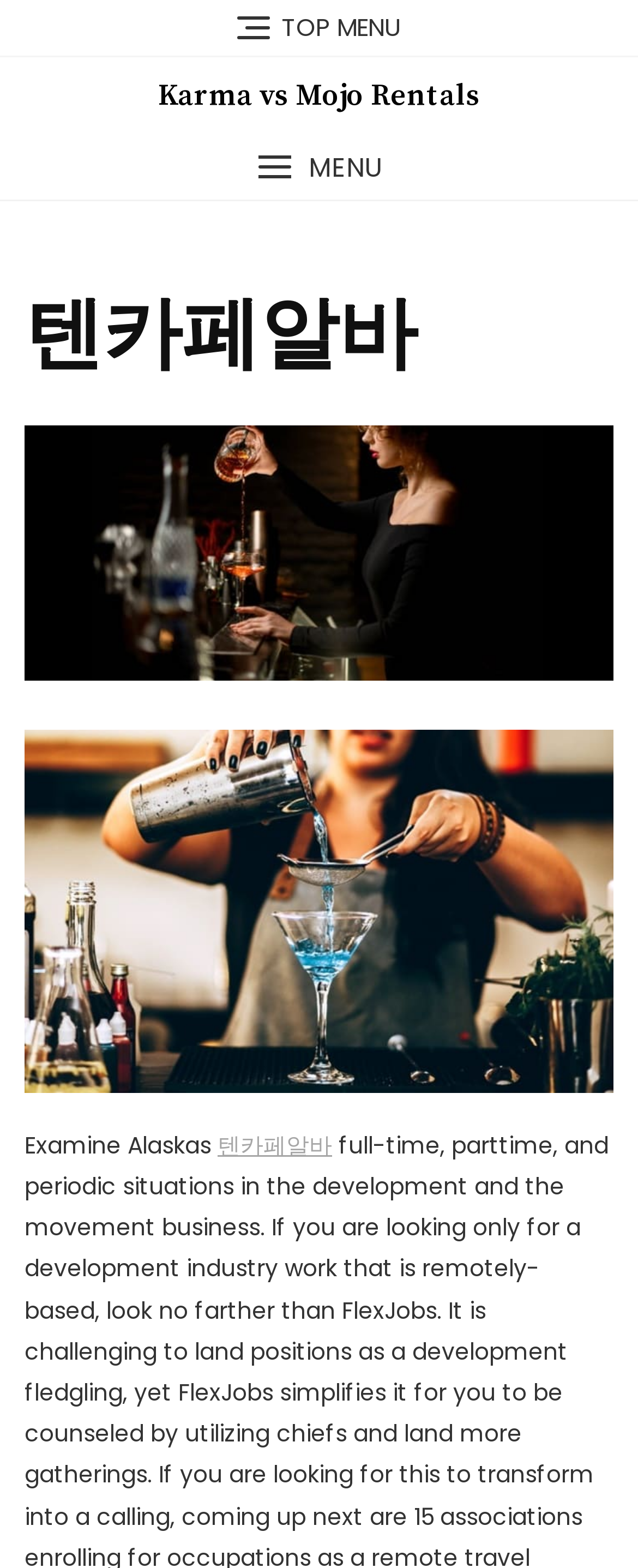Locate the UI element described by 02 6925 4444 and provide its bounding box coordinates. Use the format (top-left x, top-left y, bottom-right x, bottom-right y) with all values as floating point numbers between 0 and 1.

None